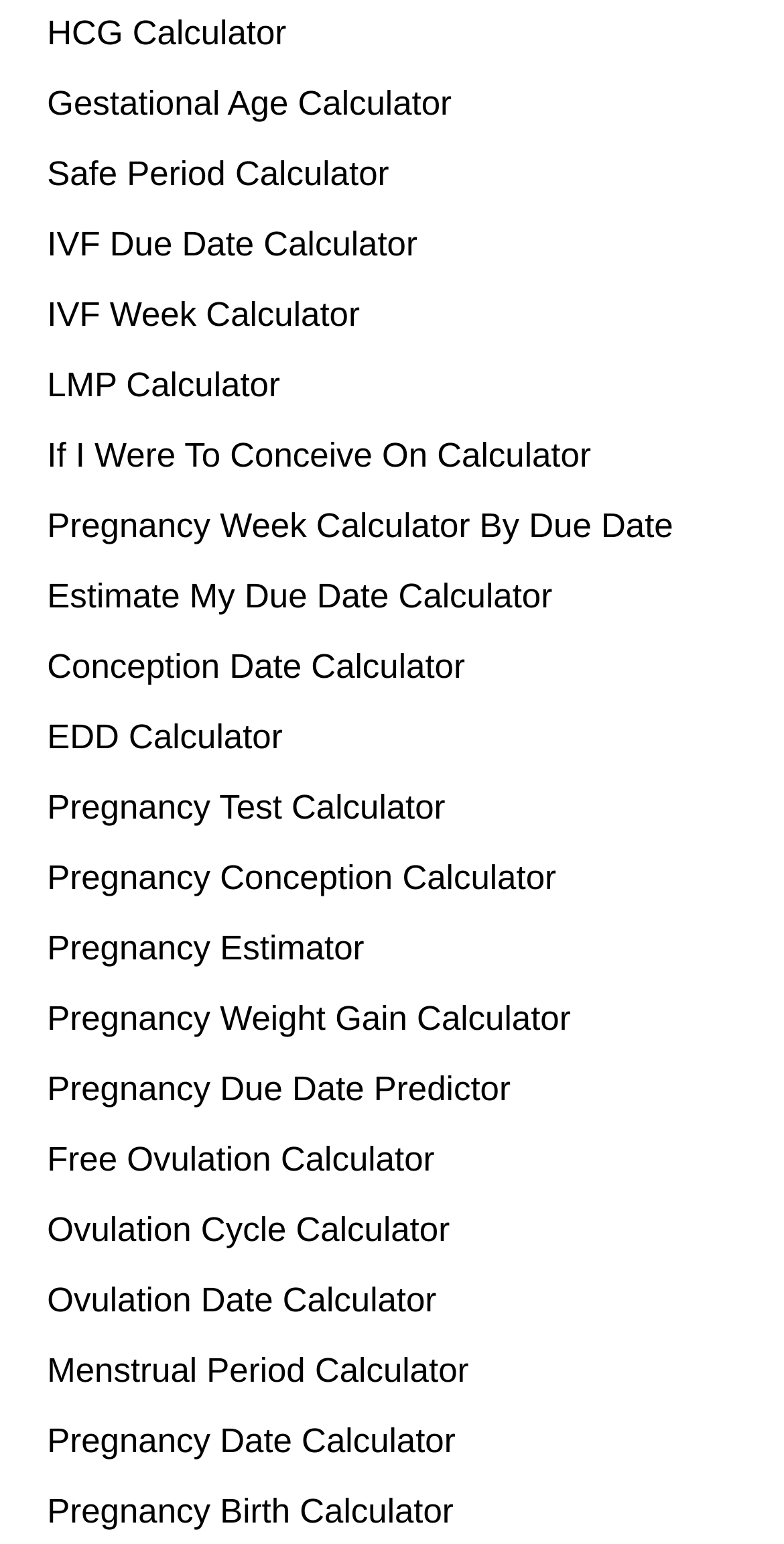Predict the bounding box of the UI element that fits this description: "Estimate My Due Date Calculator".

[0.06, 0.368, 0.94, 0.403]